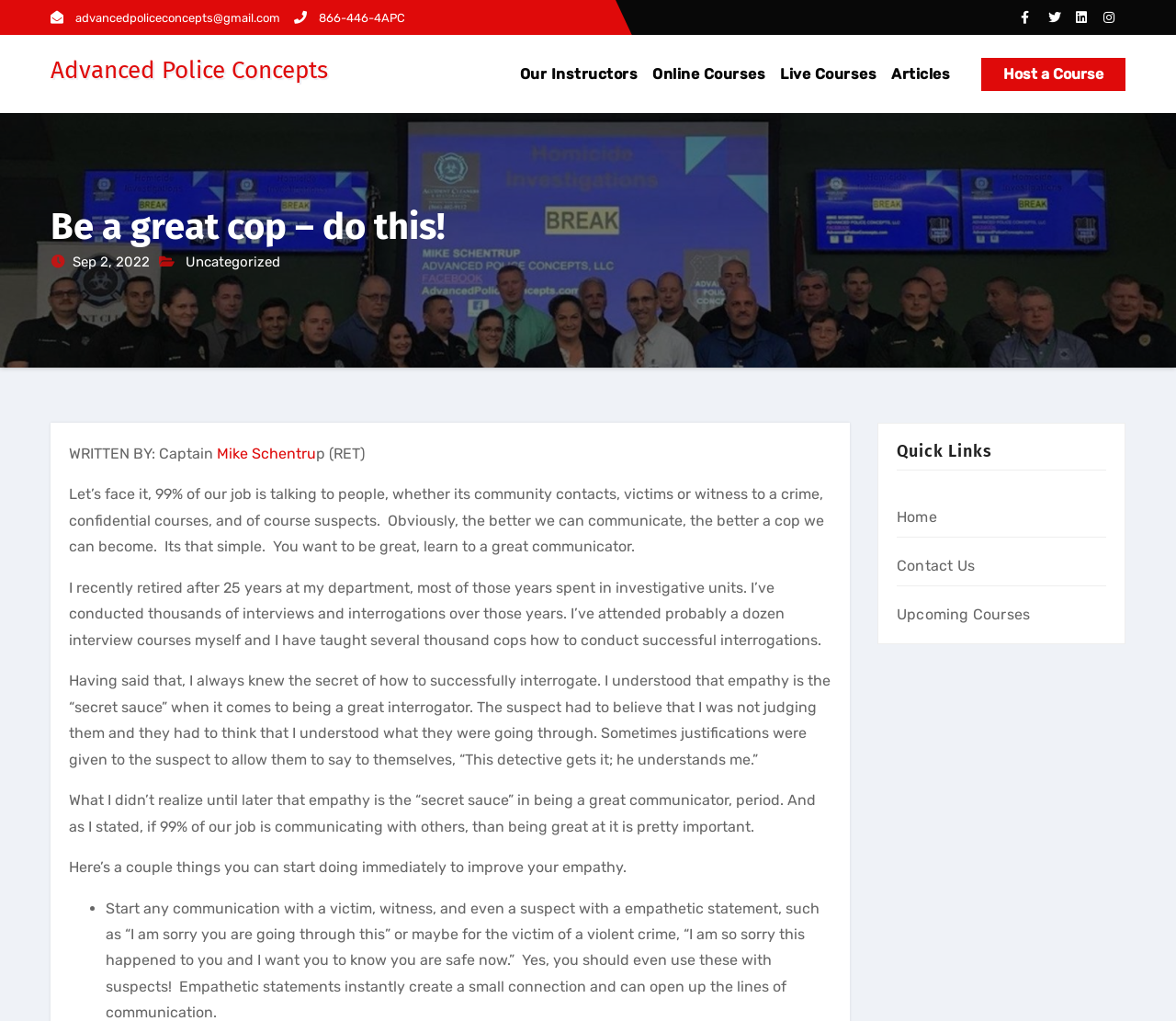Identify the bounding box coordinates of the area that should be clicked in order to complete the given instruction: "Click the 'Our Instructors' link". The bounding box coordinates should be four float numbers between 0 and 1, i.e., [left, top, right, bottom].

[0.41, 0.06, 0.523, 0.086]